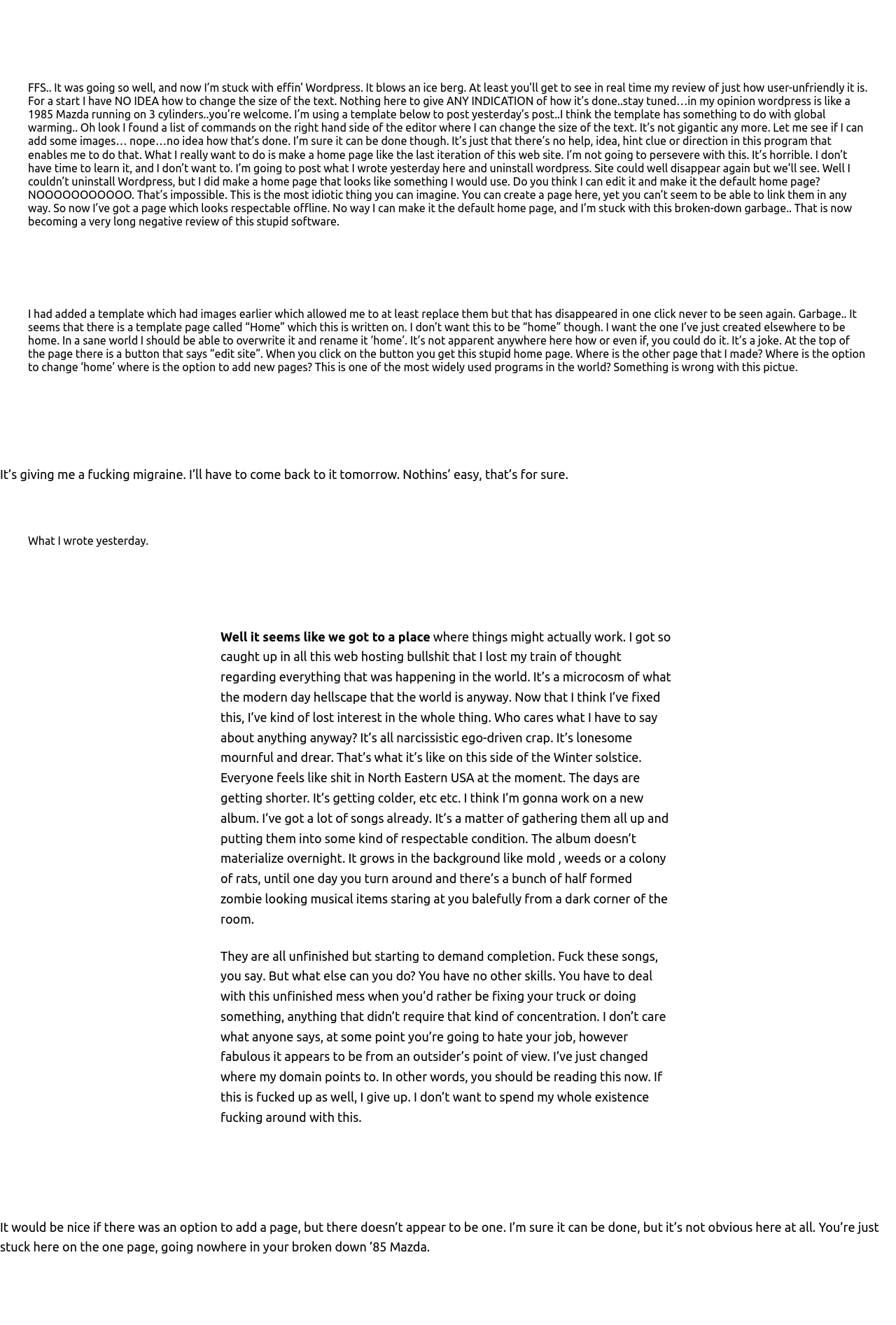Extract the primary heading text from the webpage.

FFS.. It was going so well, and now I’m stuck with effin’ Wordpress. It blows an ice berg. At least you’ll get to see in real time my review of just how user-unfriendly it is. For a start I have NO IDEA how to change the size of the text. Nothing here to give ANY INDICATION of how it’s done..stay tuned…in my opinion wordpress is like a 1985 Mazda running on 3 cylinders..you’re welcome. I’m using a template below to post yesterday’s post..I think the template has something to do with global warming.. Oh look I found a list of commands on the right hand side of the editor where I can change the size of the text. It’s not gigantic any more. Let me see if I can add some images… nope…no idea how that’s done. I’m sure it can be done though. It’s just that there’s no help, idea, hint clue or direction in this program that enables me to do that. What I really want to do is make a home page like the last iteration of this web site. I’m not going to persevere with this. It’s horrible. I don’t have time to learn it, and I don’t want to. I’m going to post what I wrote yesterday here and uninstall wordpress. Site could well disappear again but we’ll see. Well I couldn’t uninstall Wordpress, but I did make a home page that looks like something I would use. Do you think I can edit it and make it the default home page? NOOOOOOOOOOO. That’s impossible. This is the most idiotic thing you can imagine. You can create a page here, yet you can’t seem to be able to link them in any way. So now I’ve got a page which looks respectable offline. No way I can make it the default home page, and I’m stuck with this broken-down garbage.. That is now becoming a very long negative review of this stupid software.